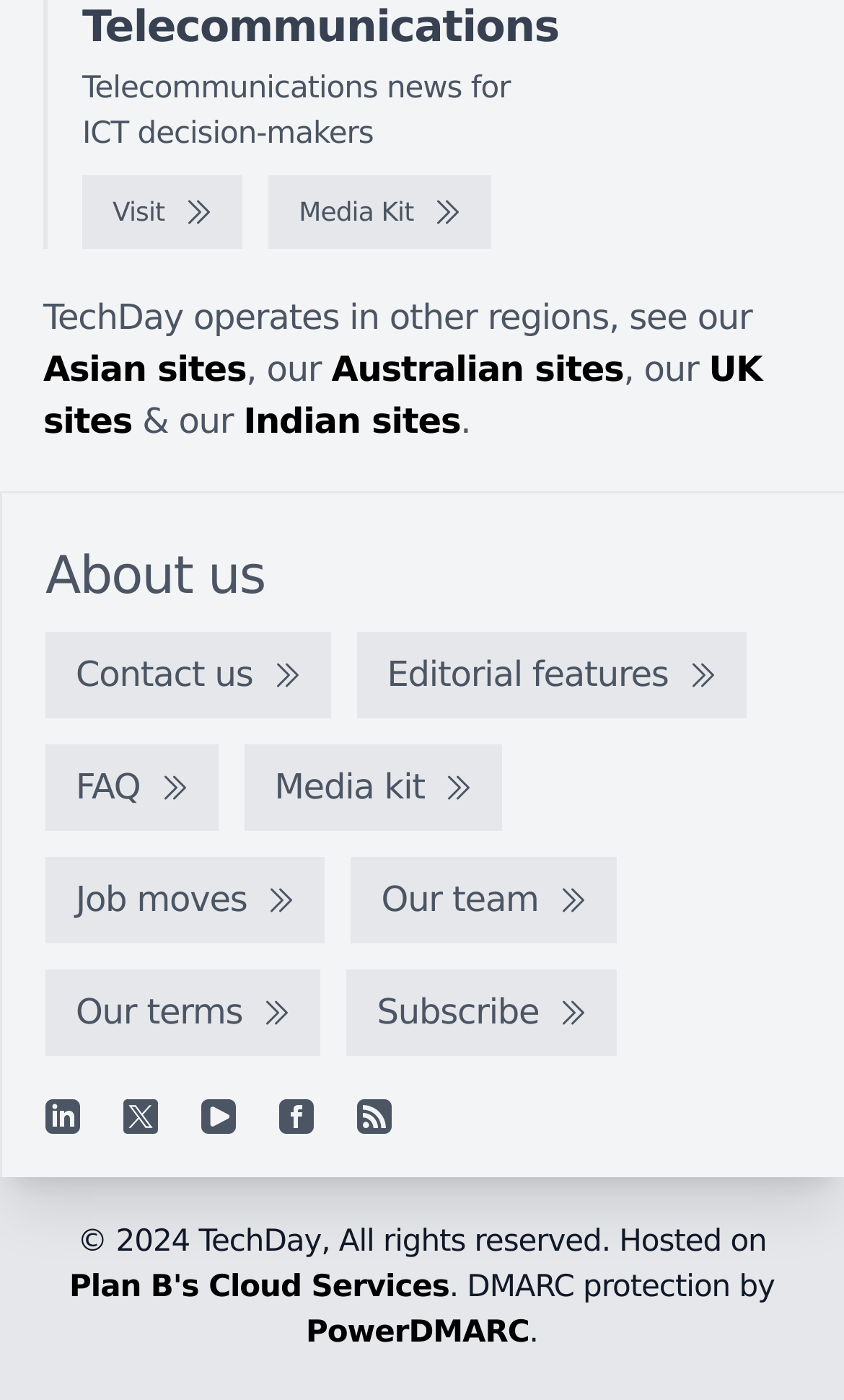Please provide a comprehensive answer to the question below using the information from the image: How many regions does TechDay operate in?

TechDay operates in 4 regions, which are Asia, Australia, India, and the UK, as indicated by the links 'Asian sites', 'Australian sites', 'Indian sites', and 'UK sites'.